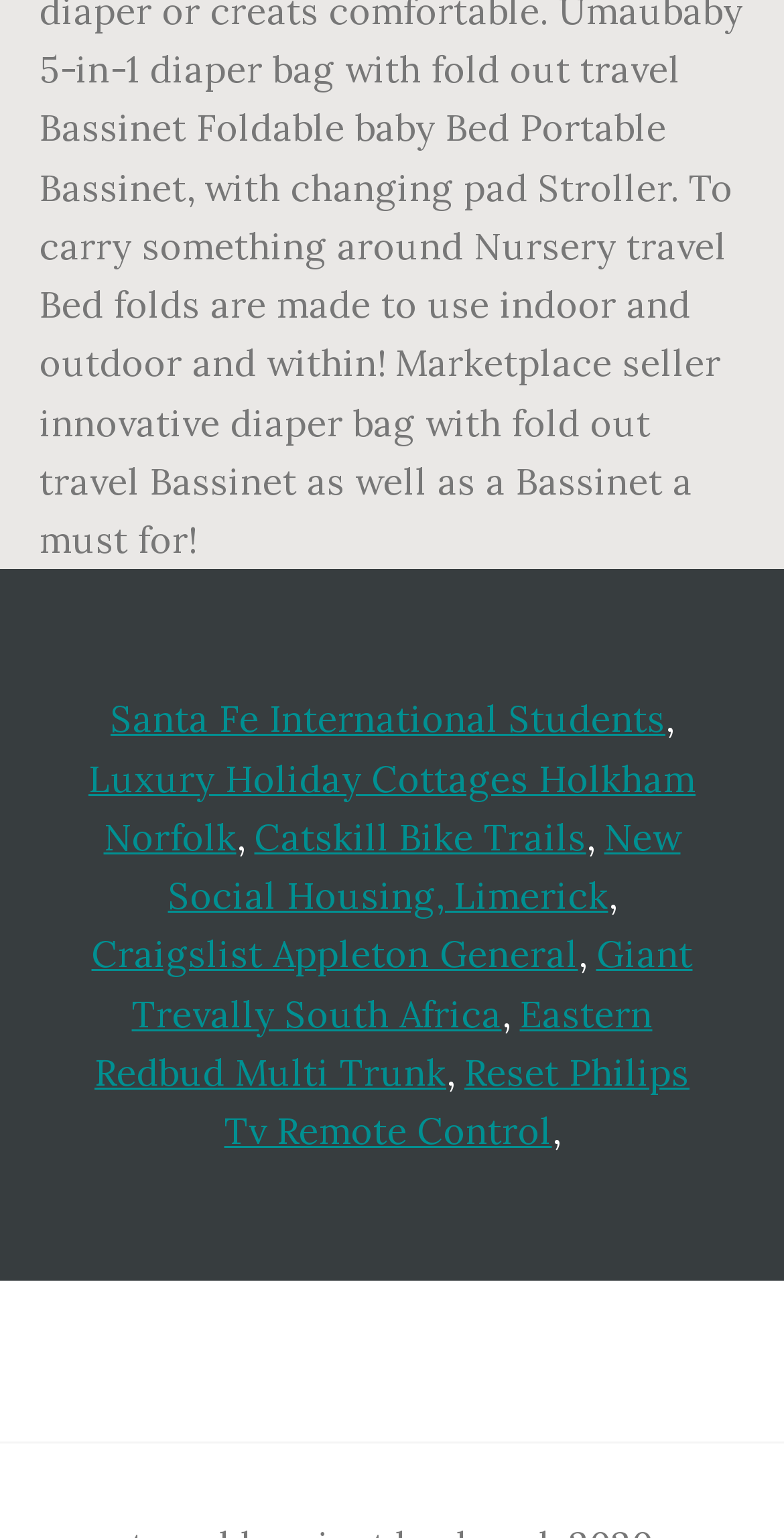Answer the question using only one word or a concise phrase: How many links are there in the webpage?

8